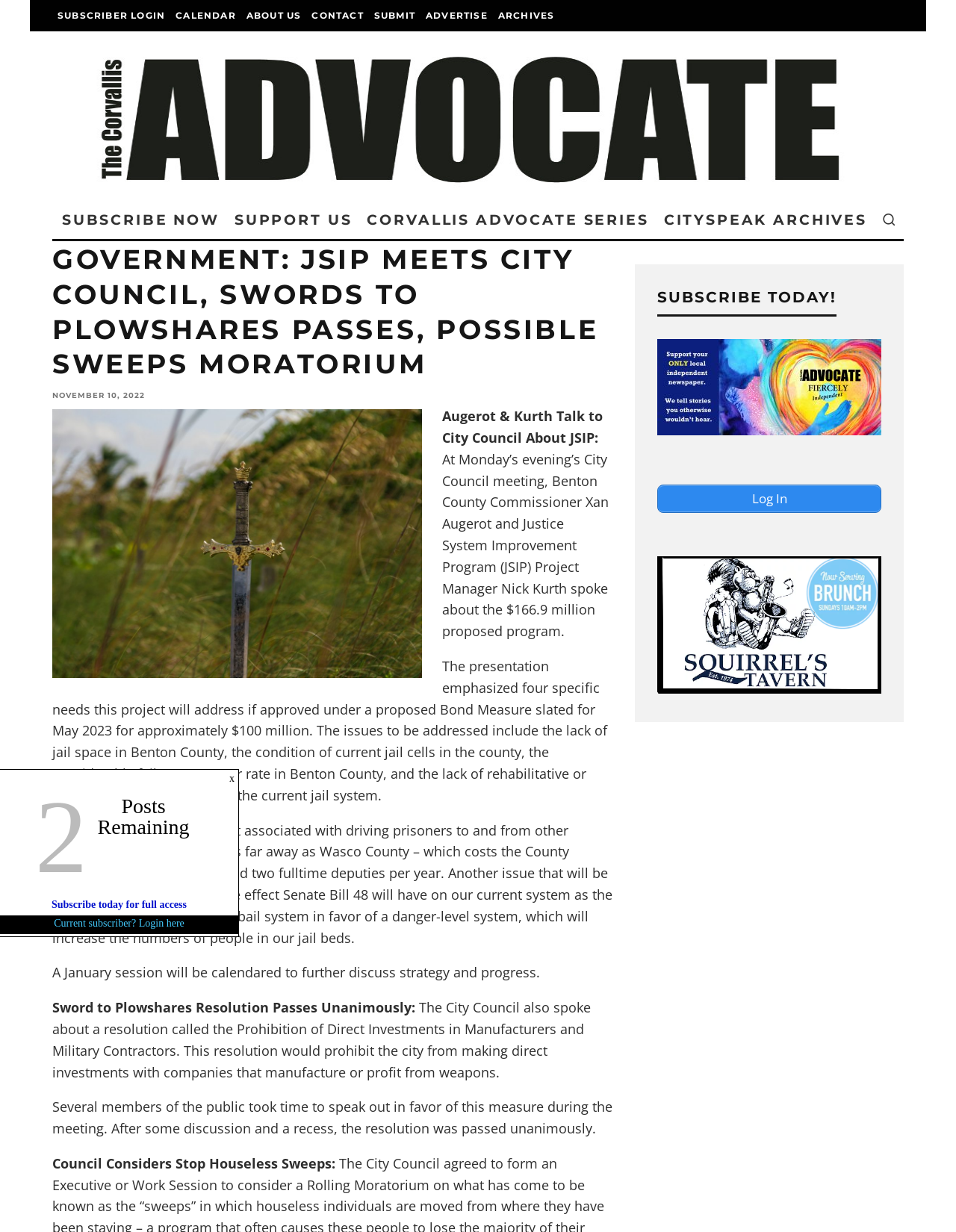What is the cost associated with driving prisoners to and from other leased jail beds?
Based on the visual content, answer with a single word or a brief phrase.

$1.5 million